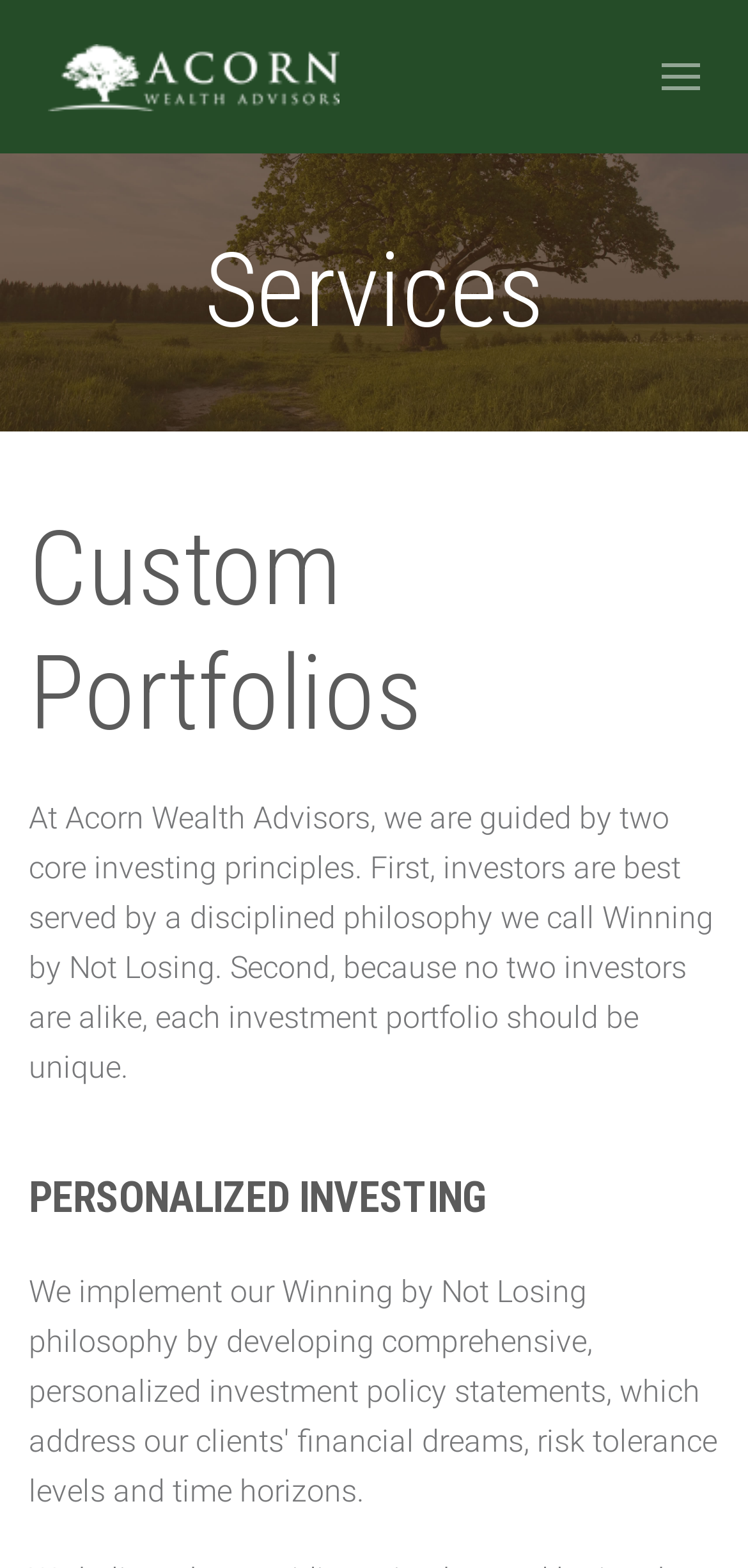Using the information shown in the image, answer the question with as much detail as possible: What is the main service offered?

The main service offered by the company can be inferred from the heading 'Custom Portfolios' which is prominently displayed on the webpage, indicating that the company provides customized portfolio services to its clients.